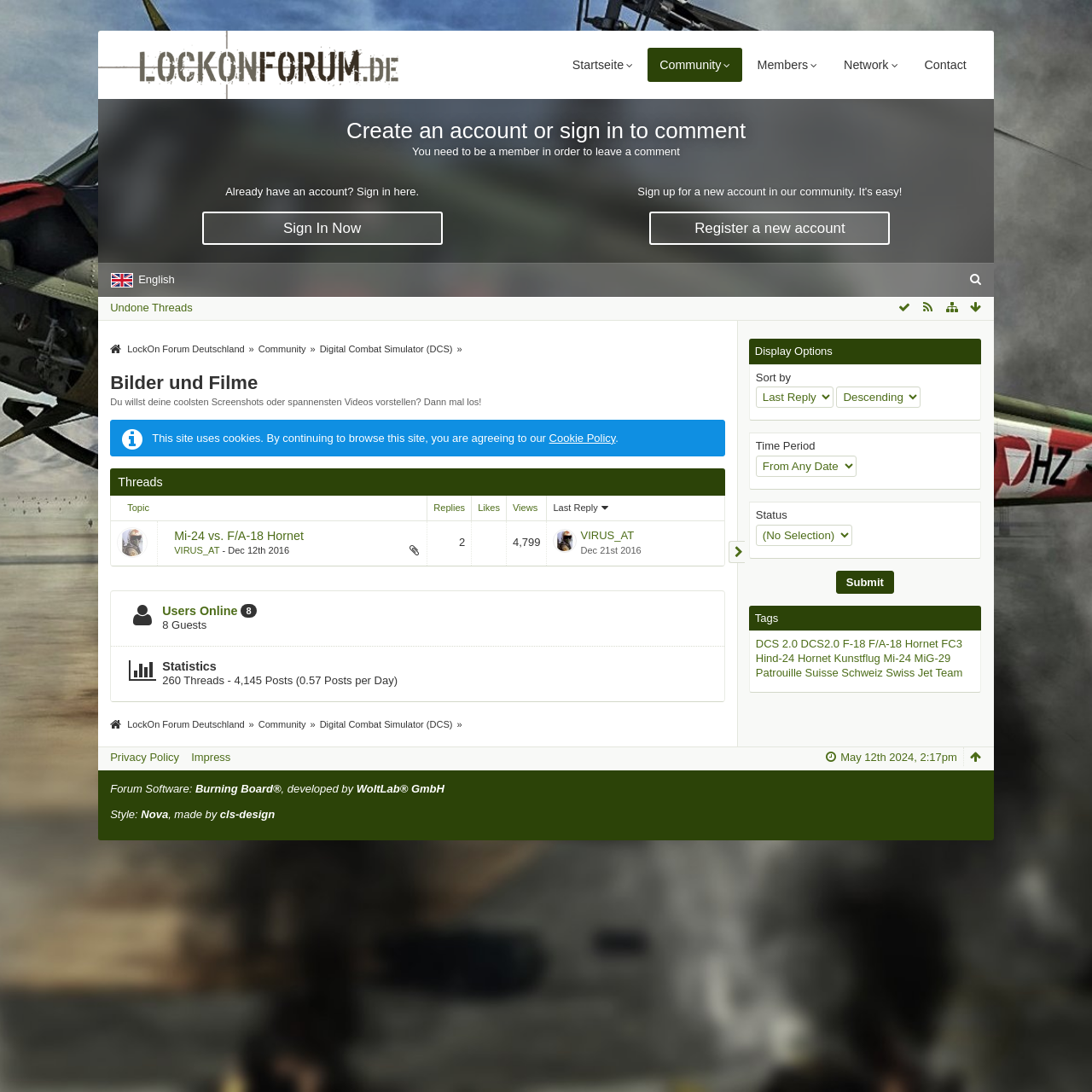Please identify the bounding box coordinates of the region to click in order to complete the given instruction: "View the community page". The coordinates should be four float numbers between 0 and 1, i.e., [left, top, right, bottom].

[0.233, 0.31, 0.289, 0.329]